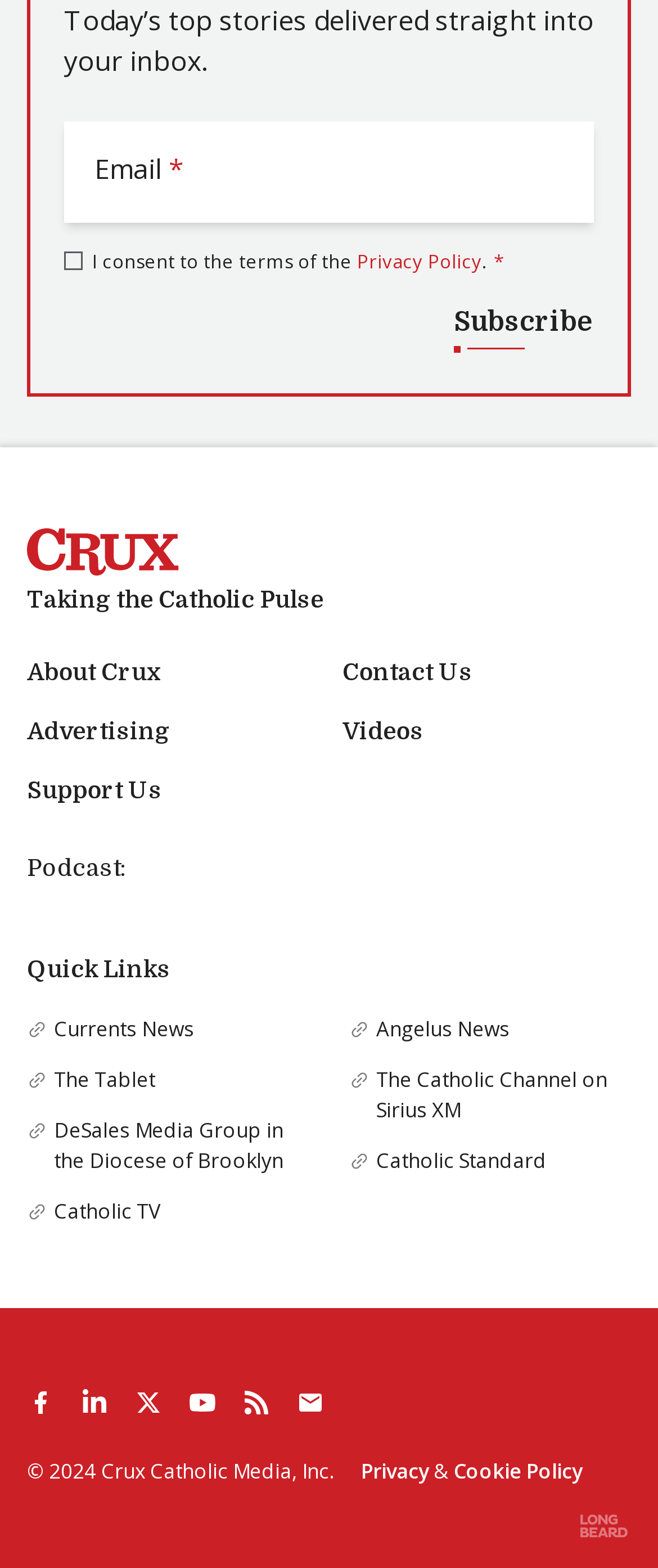Highlight the bounding box coordinates of the element that should be clicked to carry out the following instruction: "Listen to the podcast on Apple Podcasts". The coordinates must be given as four float numbers ranging from 0 to 1, i.e., [left, top, right, bottom].

[0.231, 0.543, 0.292, 0.565]